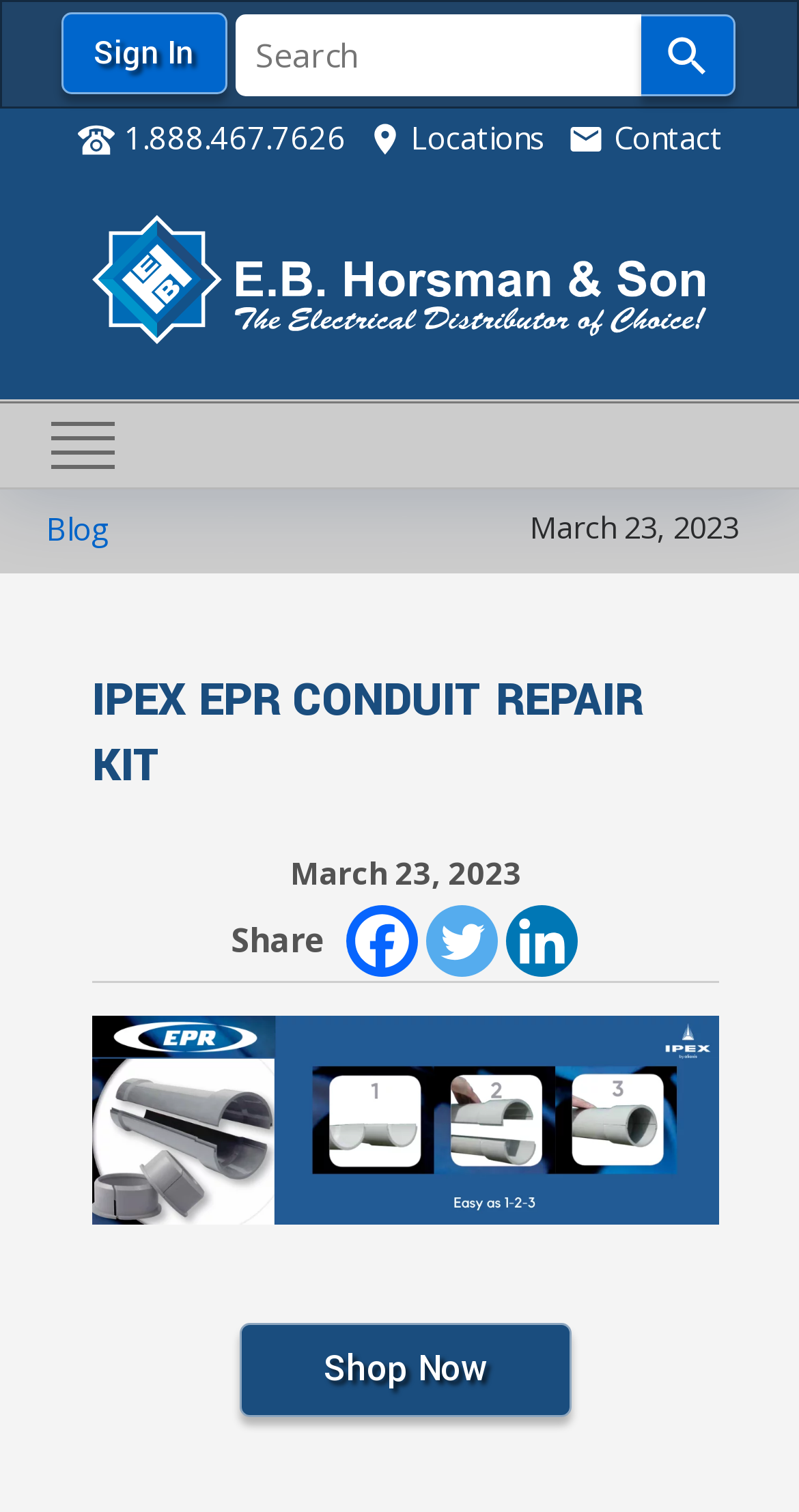Utilize the details in the image to give a detailed response to the question: What is the phone number to contact?

I found the phone number by looking at the top navigation bar, where there are several links, including 'Sign In', 'Search', and '1.888.467.7626', which is the phone number to contact.